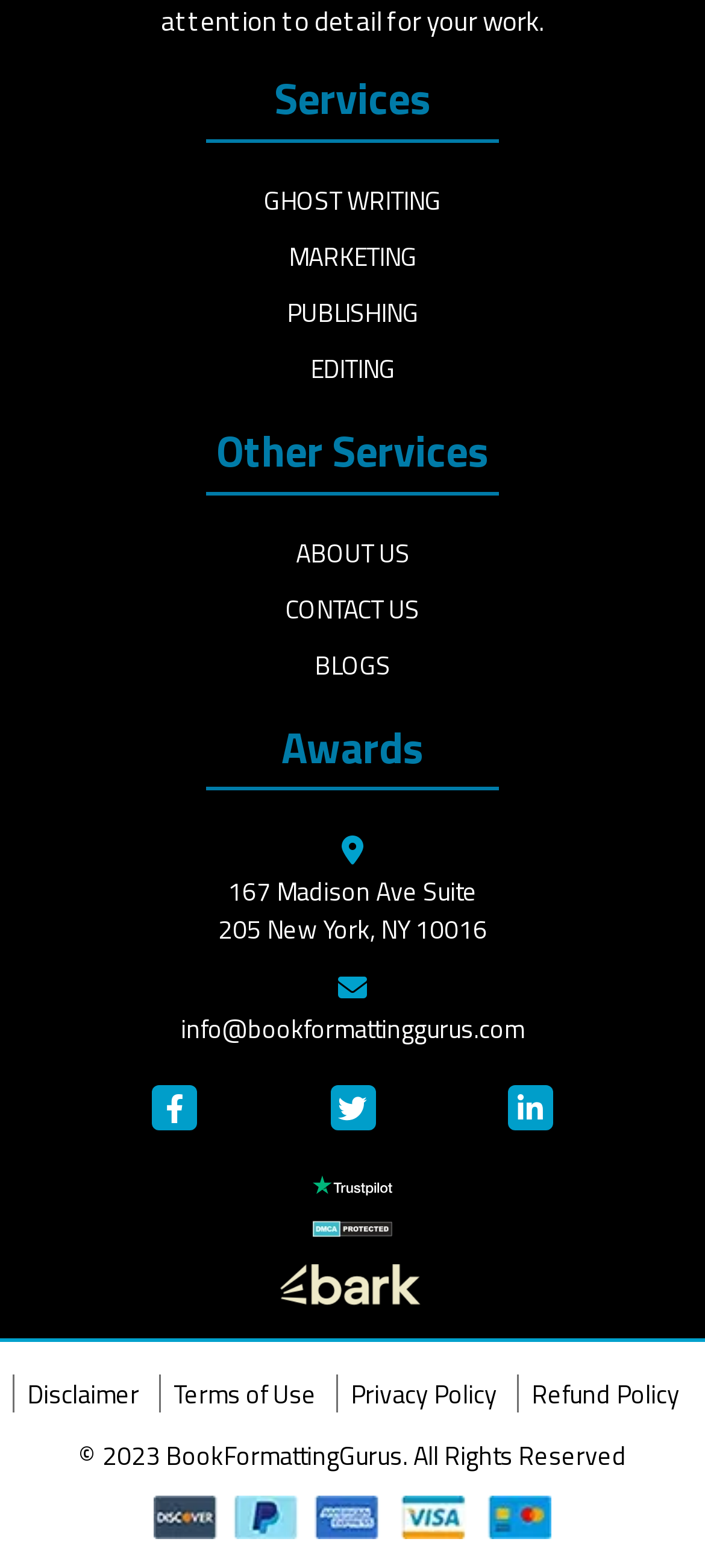Utilize the details in the image to thoroughly answer the following question: What is the first service offered?

The first service offered is 'GHOST WRITING' which is a link located at the top of the webpage with a bounding box of [0.038, 0.115, 0.962, 0.139].